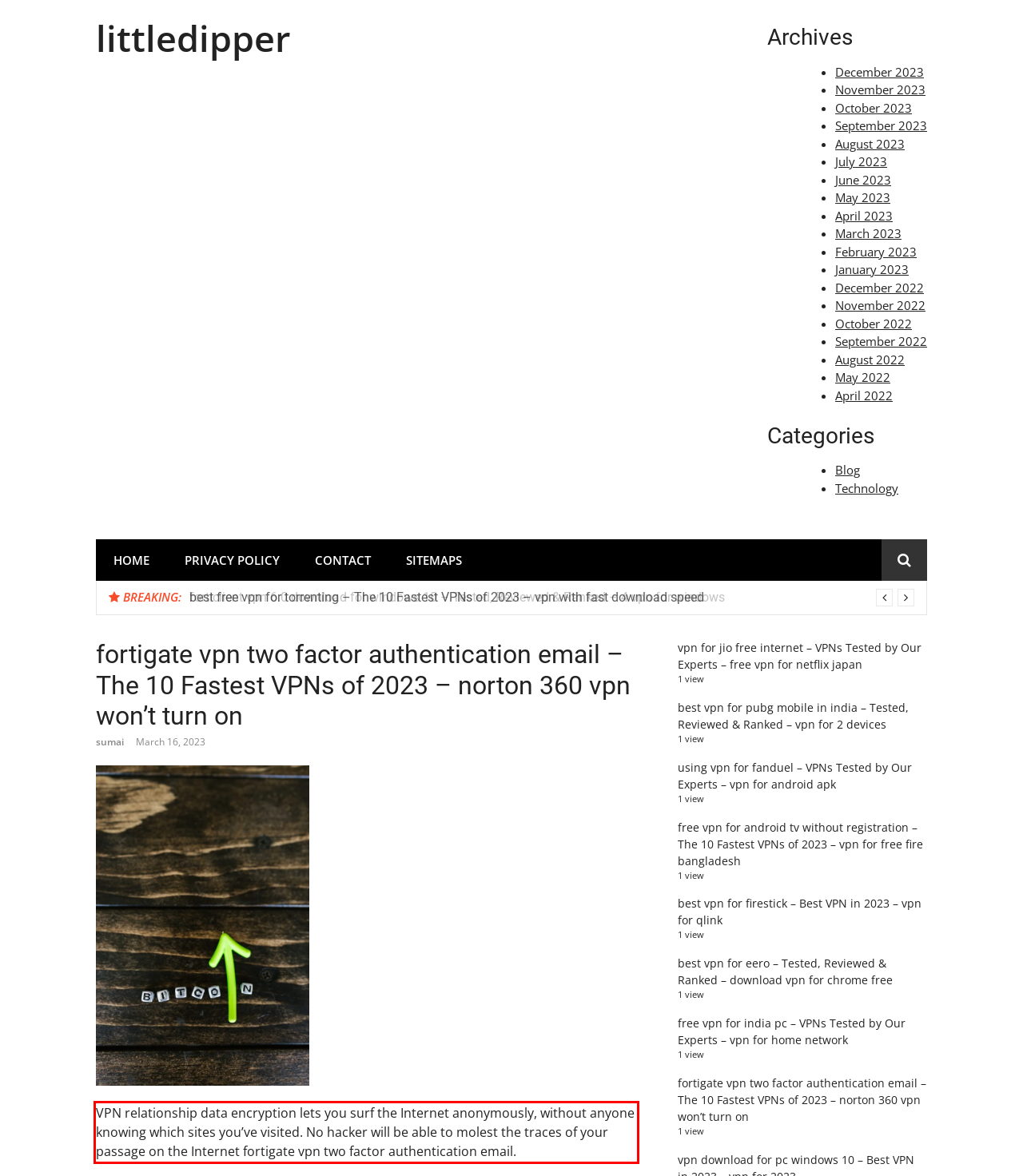You have a screenshot of a webpage, and there is a red bounding box around a UI element. Utilize OCR to extract the text within this red bounding box.

VPN relationship data encryption lets you surf the Internet anonymously, without anyone knowing which sites you’ve visited. No hacker will be able to molest the traces of your passage on the Internet fortigate vpn two factor authentication email.